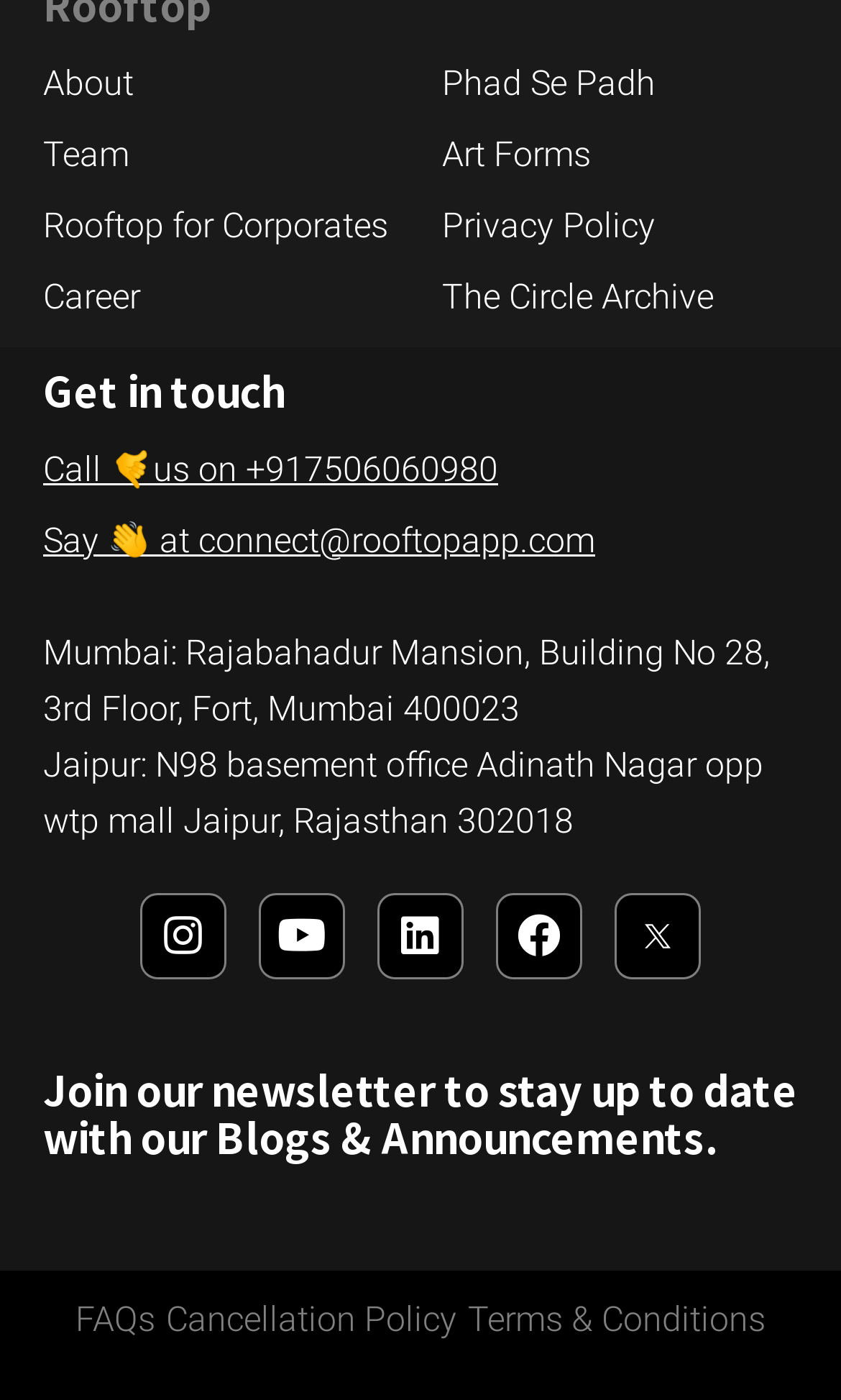Can you show the bounding box coordinates of the region to click on to complete the task described in the instruction: "Get in touch with us on +917506060980"?

[0.051, 0.316, 0.949, 0.356]